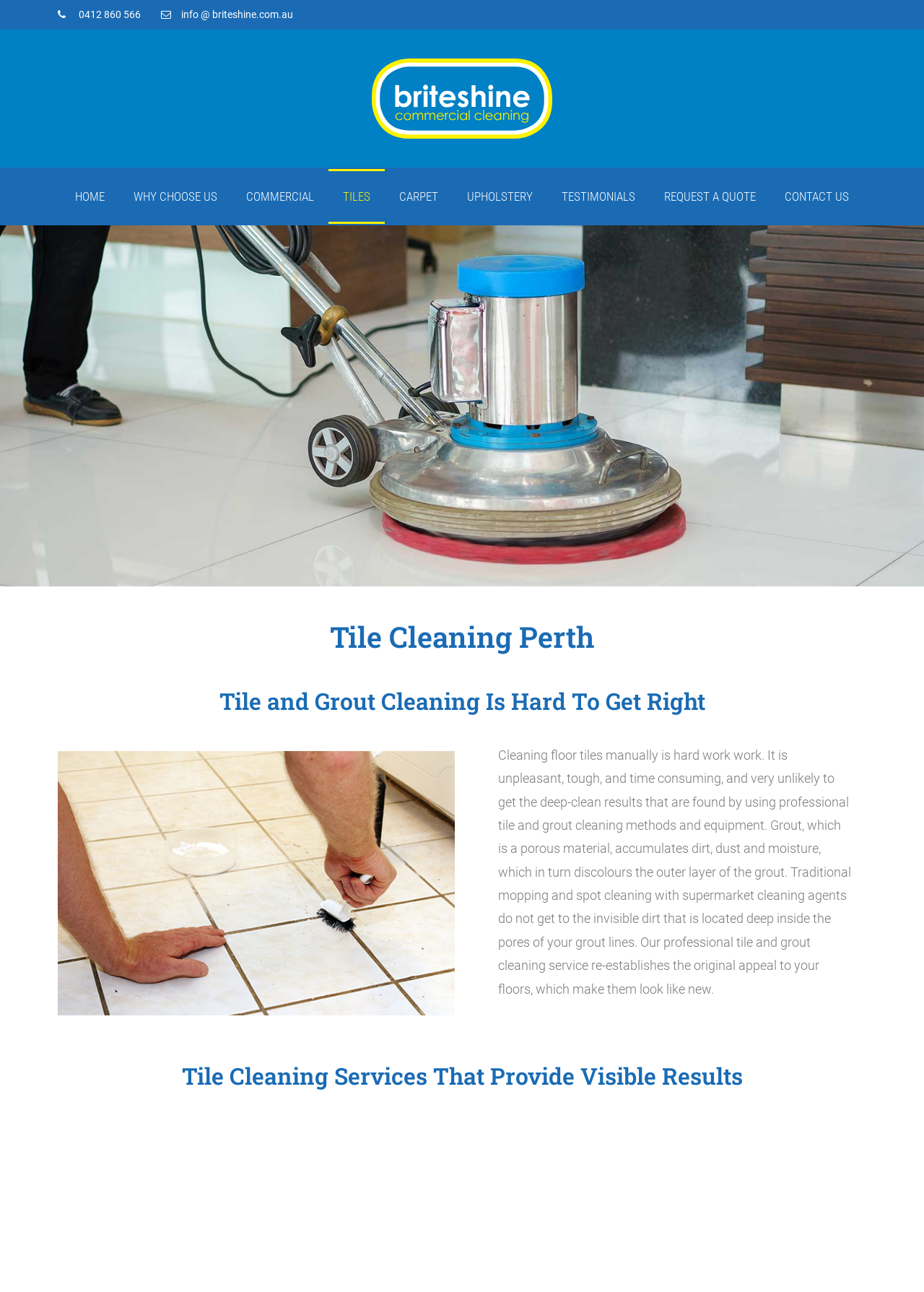Please identify the bounding box coordinates of the clickable area that will fulfill the following instruction: "Call the phone number". The coordinates should be in the format of four float numbers between 0 and 1, i.e., [left, top, right, bottom].

[0.085, 0.007, 0.152, 0.016]